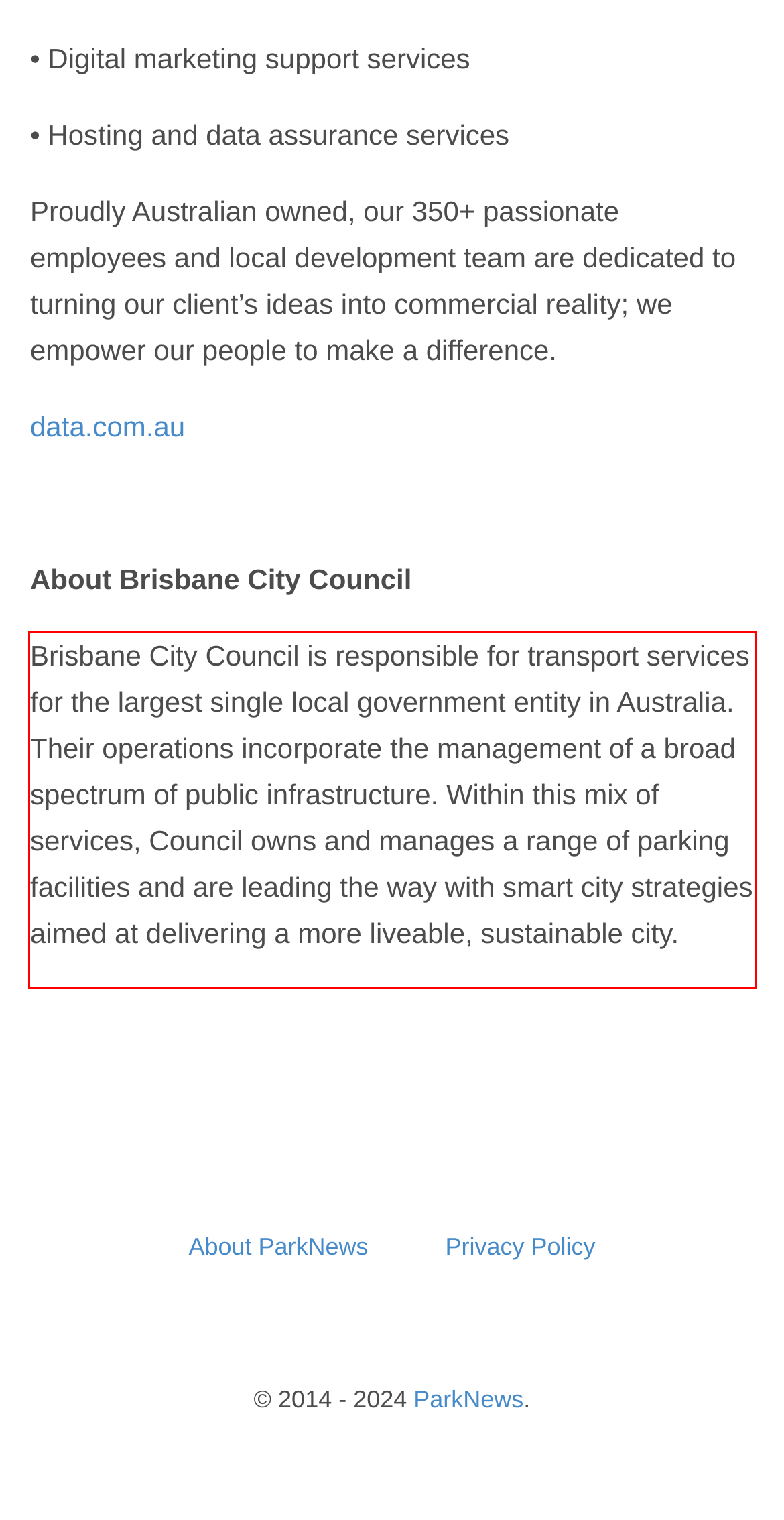You are provided with a webpage screenshot that includes a red rectangle bounding box. Extract the text content from within the bounding box using OCR.

Brisbane City Council is responsible for transport services for the largest single local government entity in Australia. Their operations incorporate the management of a broad spectrum of public infrastructure. Within this mix of services, Council owns and manages a range of parking facilities and are leading the way with smart city strategies aimed at delivering a more liveable, sustainable city.